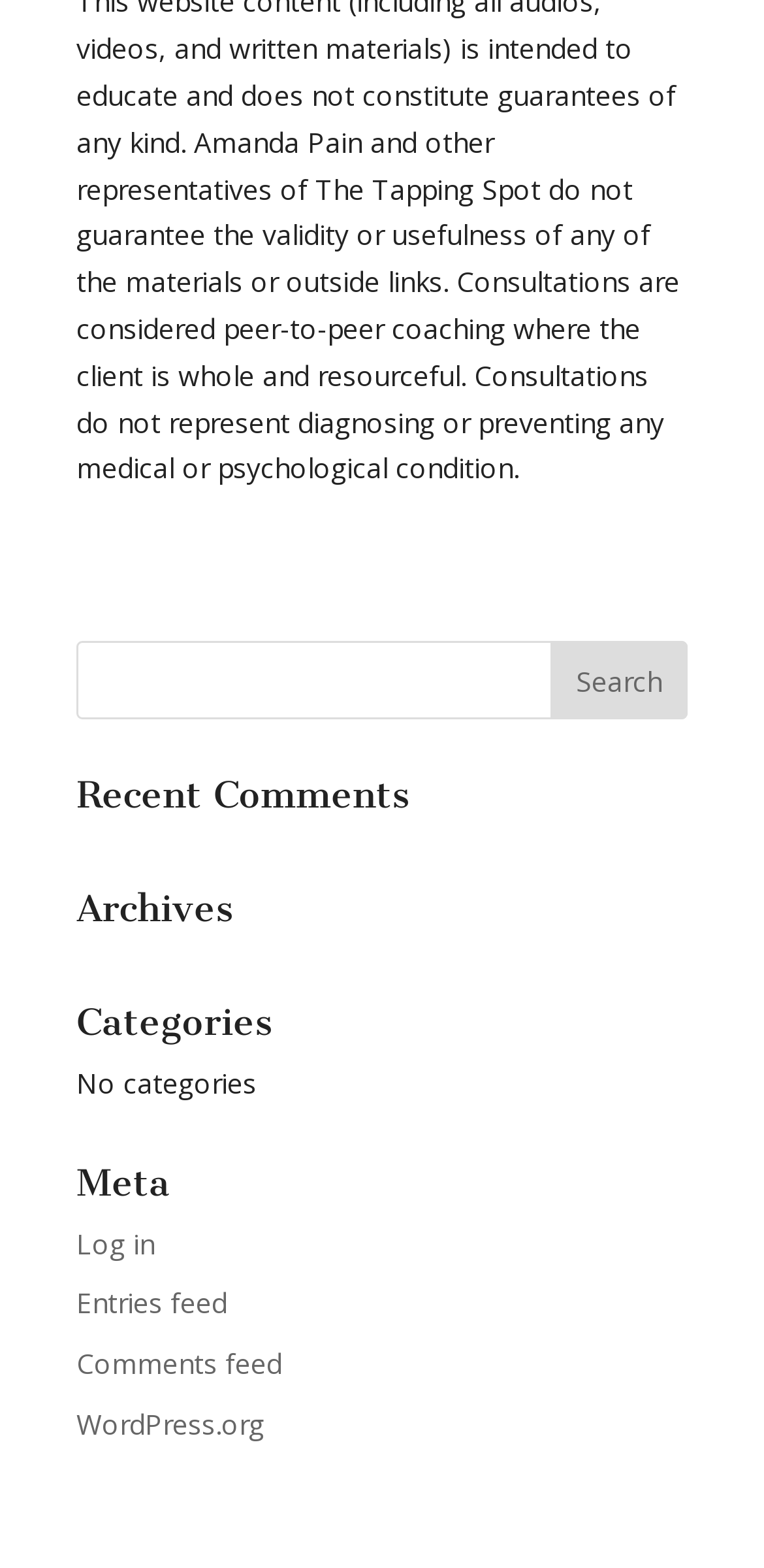How many feeds are available?
Please answer the question with a detailed and comprehensive explanation.

There are three links listed under the 'Meta' heading: 'Entries feed', 'Comments feed', and 'WordPress.org'. The first two links have 'feed' in their text, indicating that they are related to feeds. Therefore, there are three feeds available.